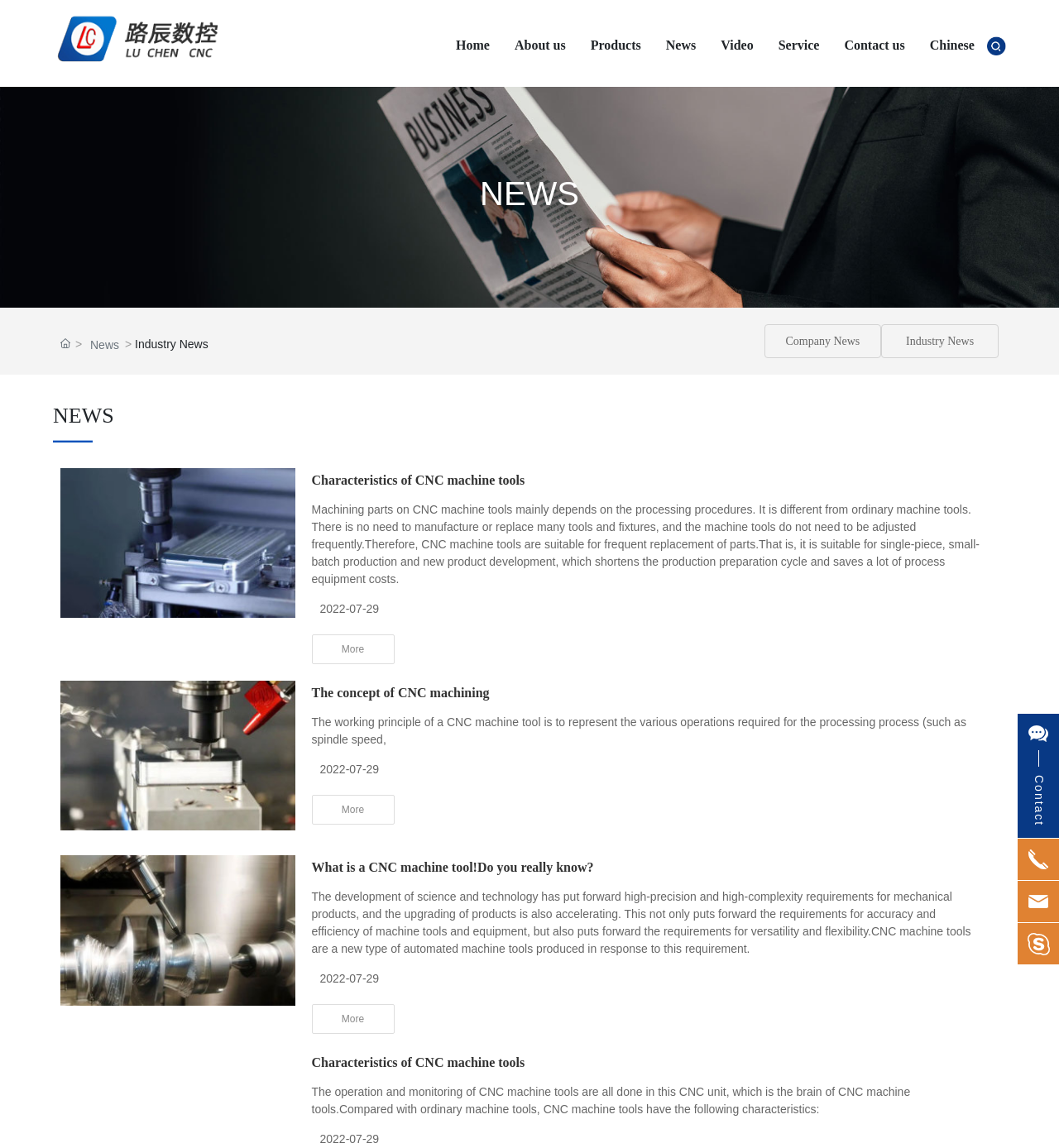How can users contact the company?
Please provide a detailed and comprehensive answer to the question.

Users can contact the company through the contact information provided at the bottom right corner of the webpage, which includes a link 'contact Contact' and three images of phone numbers.